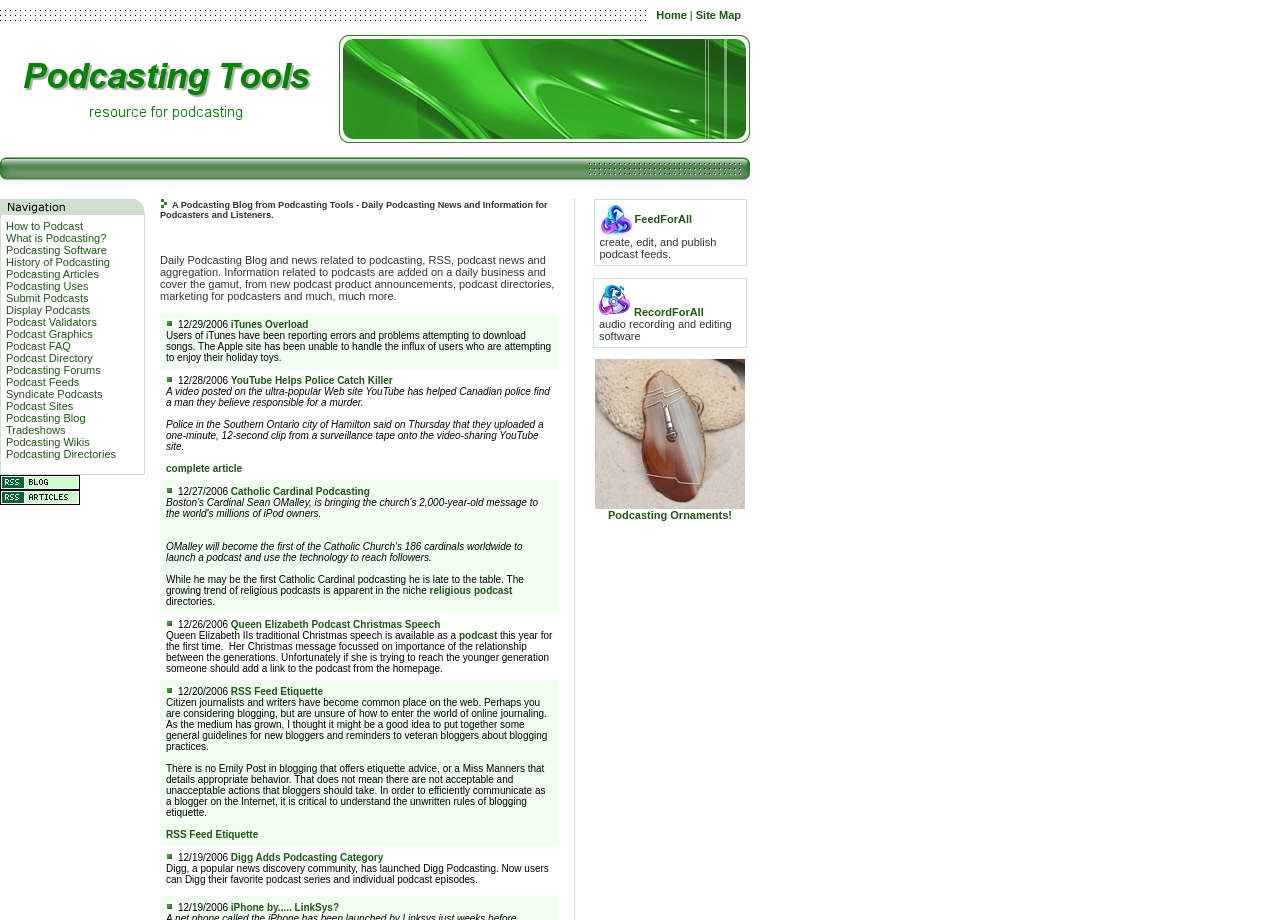How often are podcasting news and information added to this website?
Using the information from the image, answer the question thoroughly.

According to the webpage, information related to podcasts are added on a daily basis, covering a wide range of topics from new podcast product announcements to marketing for podcasters.